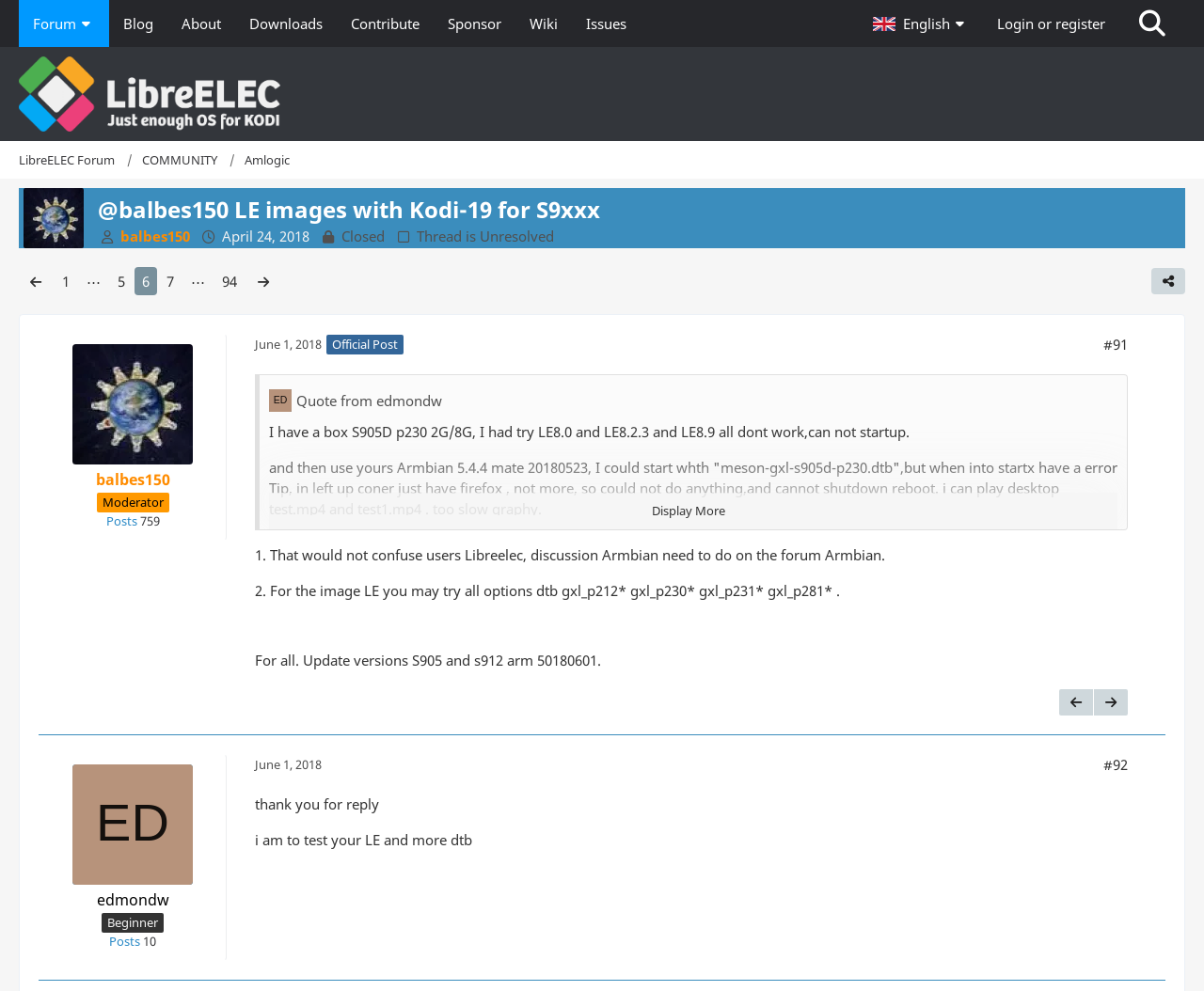How many pages are there in this thread?
Kindly offer a comprehensive and detailed response to the question.

I found the answer by examining the 'Pagination' navigation section, where the last page number mentioned is '94', indicating that there are at least 94 pages in this thread.